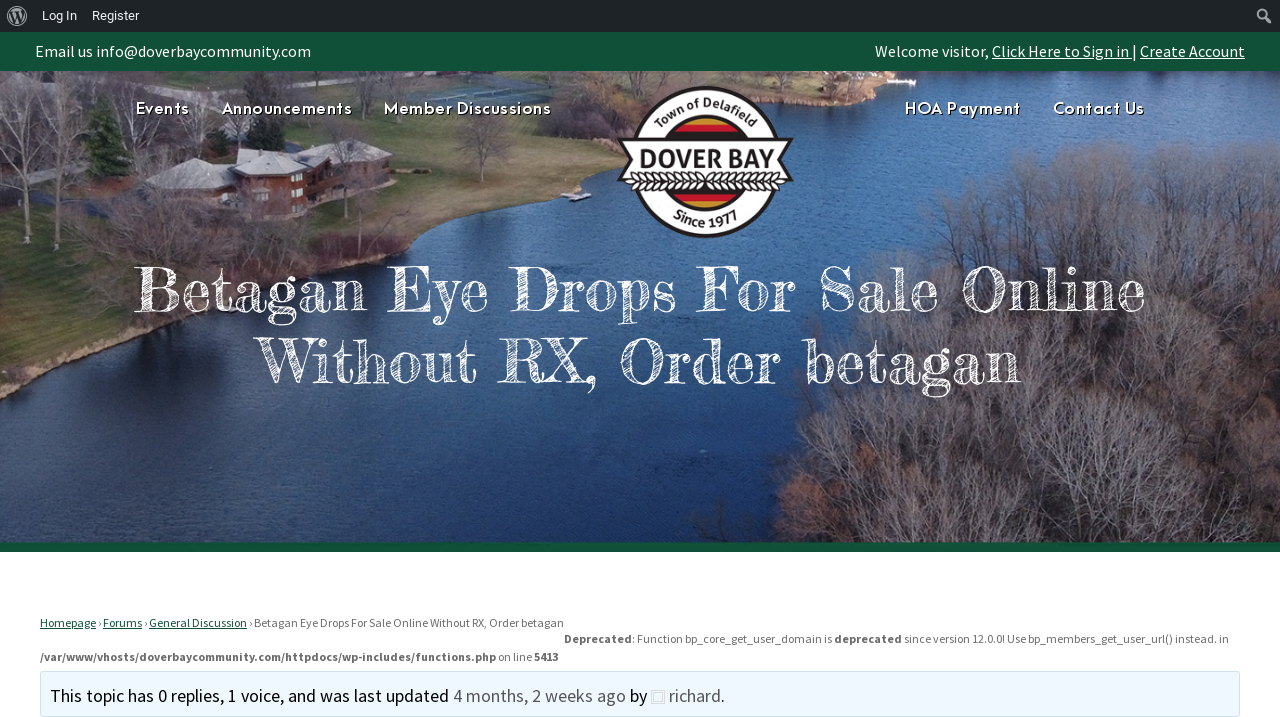For the element described, predict the bounding box coordinates as (top-left x, top-left y, bottom-right x, bottom-right y). All values should be between 0 and 1. Element description: Click Here to Sign in

[0.775, 0.057, 0.884, 0.085]